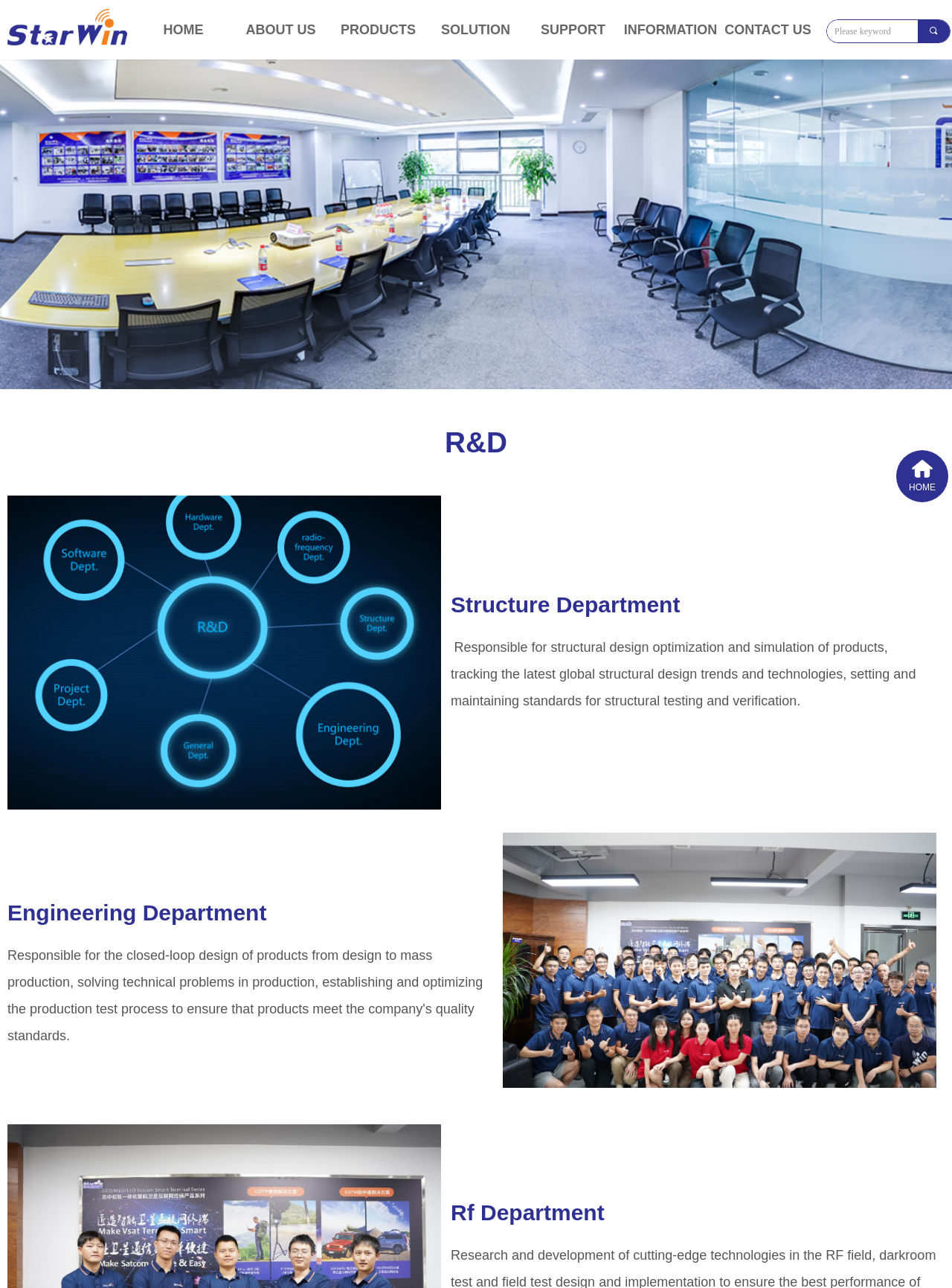Please indicate the bounding box coordinates of the element's region to be clicked to achieve the instruction: "go to home page". Provide the coordinates as four float numbers between 0 and 1, i.e., [left, top, right, bottom].

[0.141, 0.0, 0.244, 0.046]